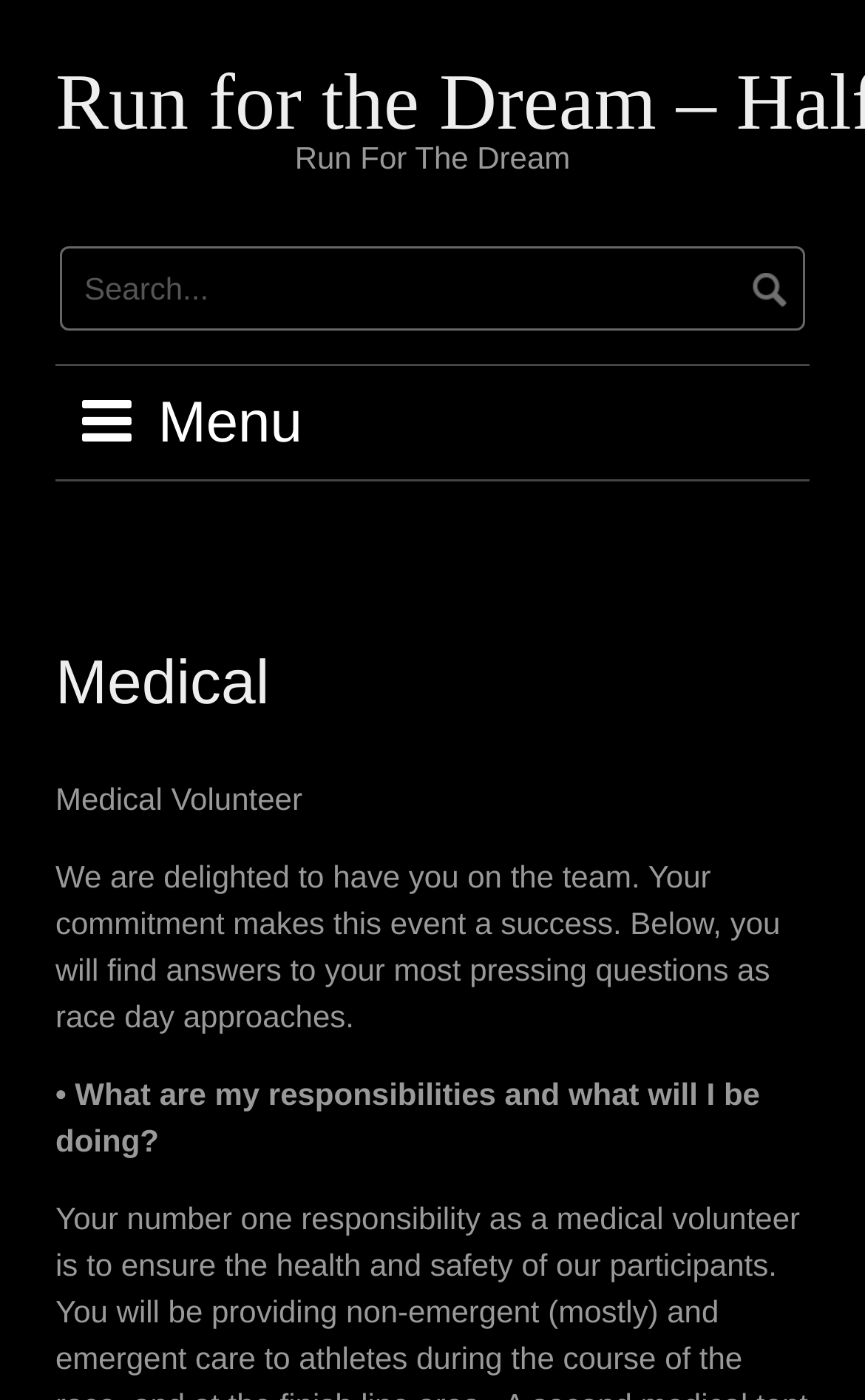Use a single word or phrase to answer the following:
What is the name of the event?

Run for the Dream